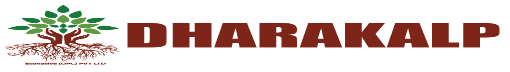Give a one-word or phrase response to the following question: What is the name of the company represented by the logo?

Dharakalp Pvt. Ltd.